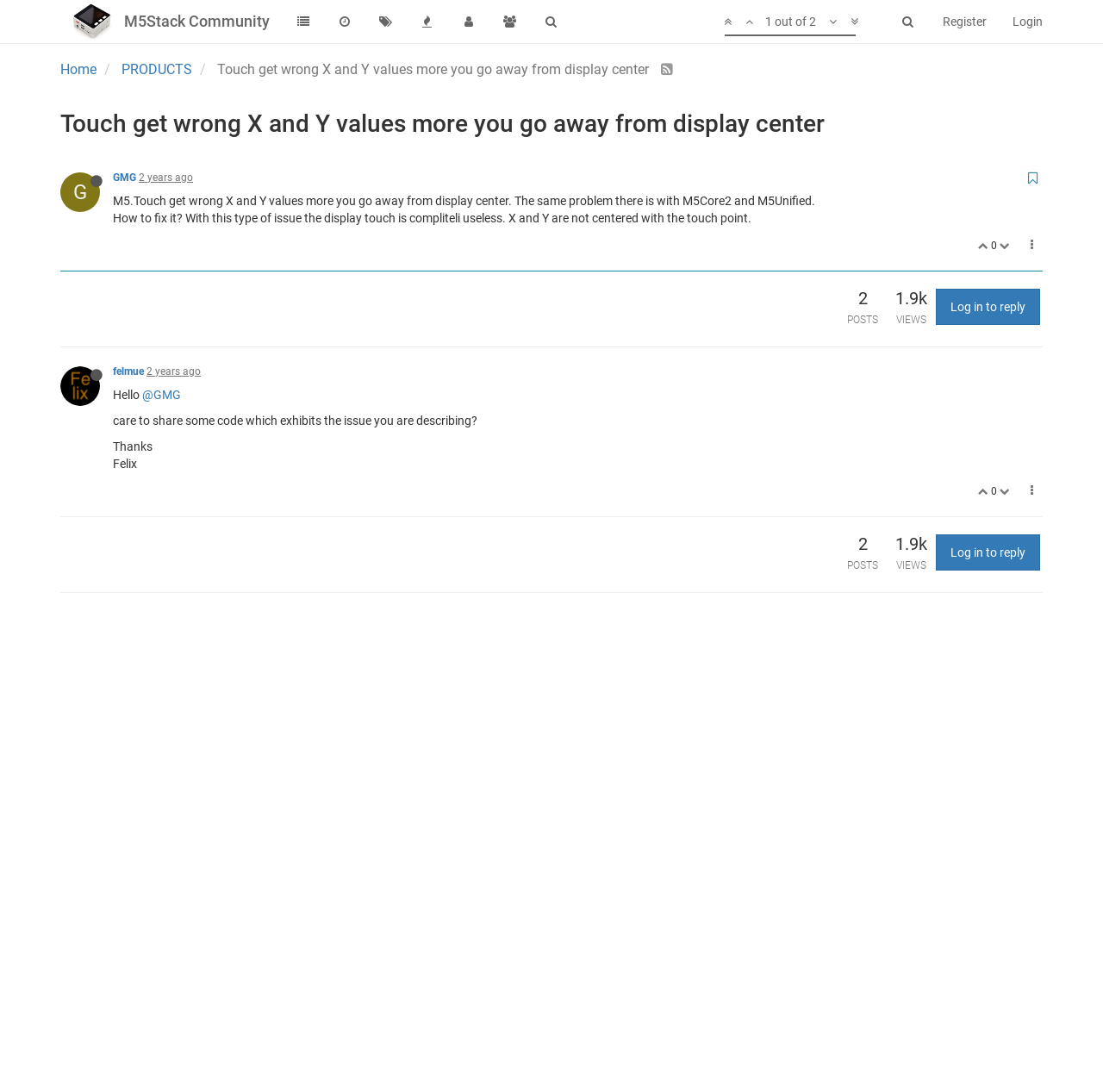How many posts are there in this topic?
Make sure to answer the question with a detailed and comprehensive explanation.

I counted the number of separators with orientation: horizontal, which separate each post, and found two of them. Therefore, there are two posts in this topic.